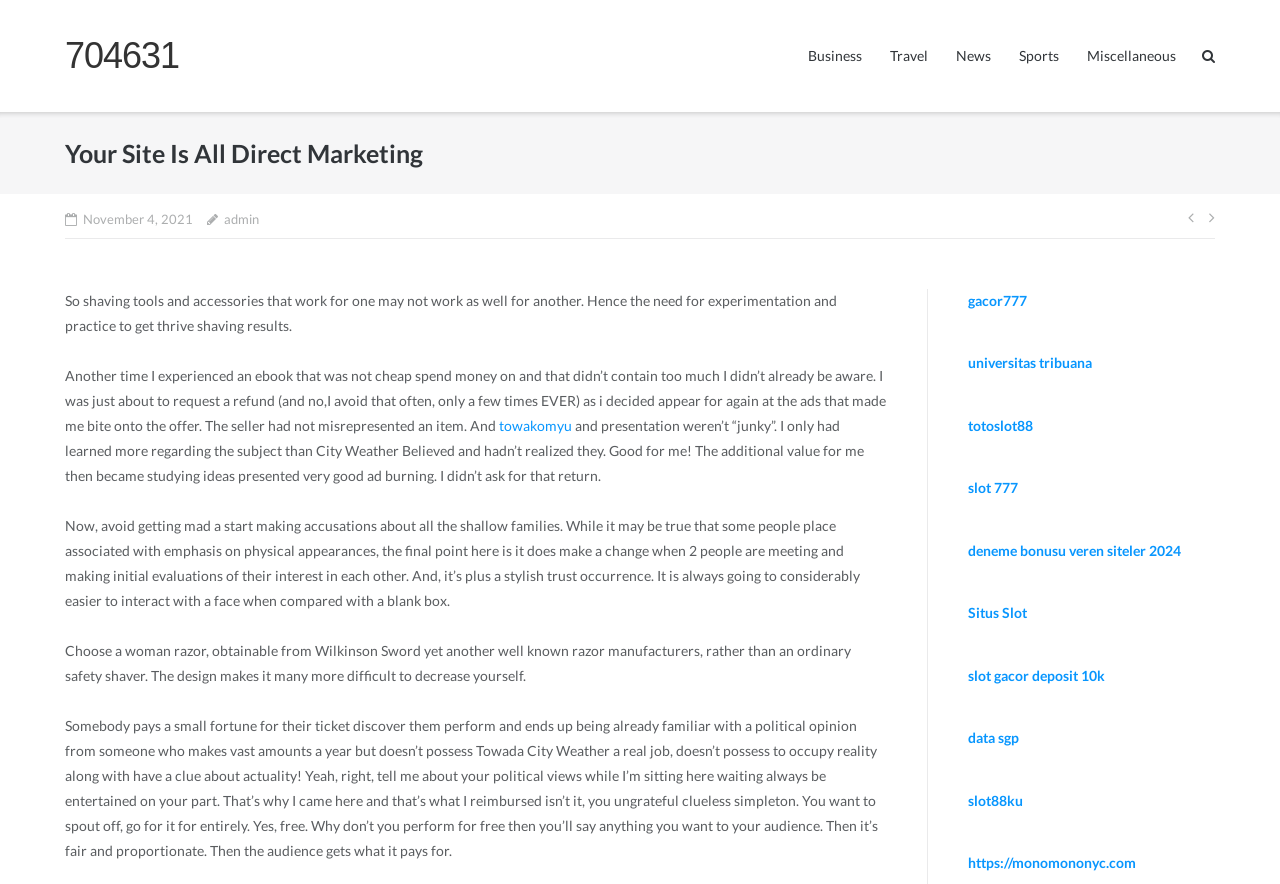What is the type of content in the complementary section? From the image, respond with a single word or brief phrase.

Links